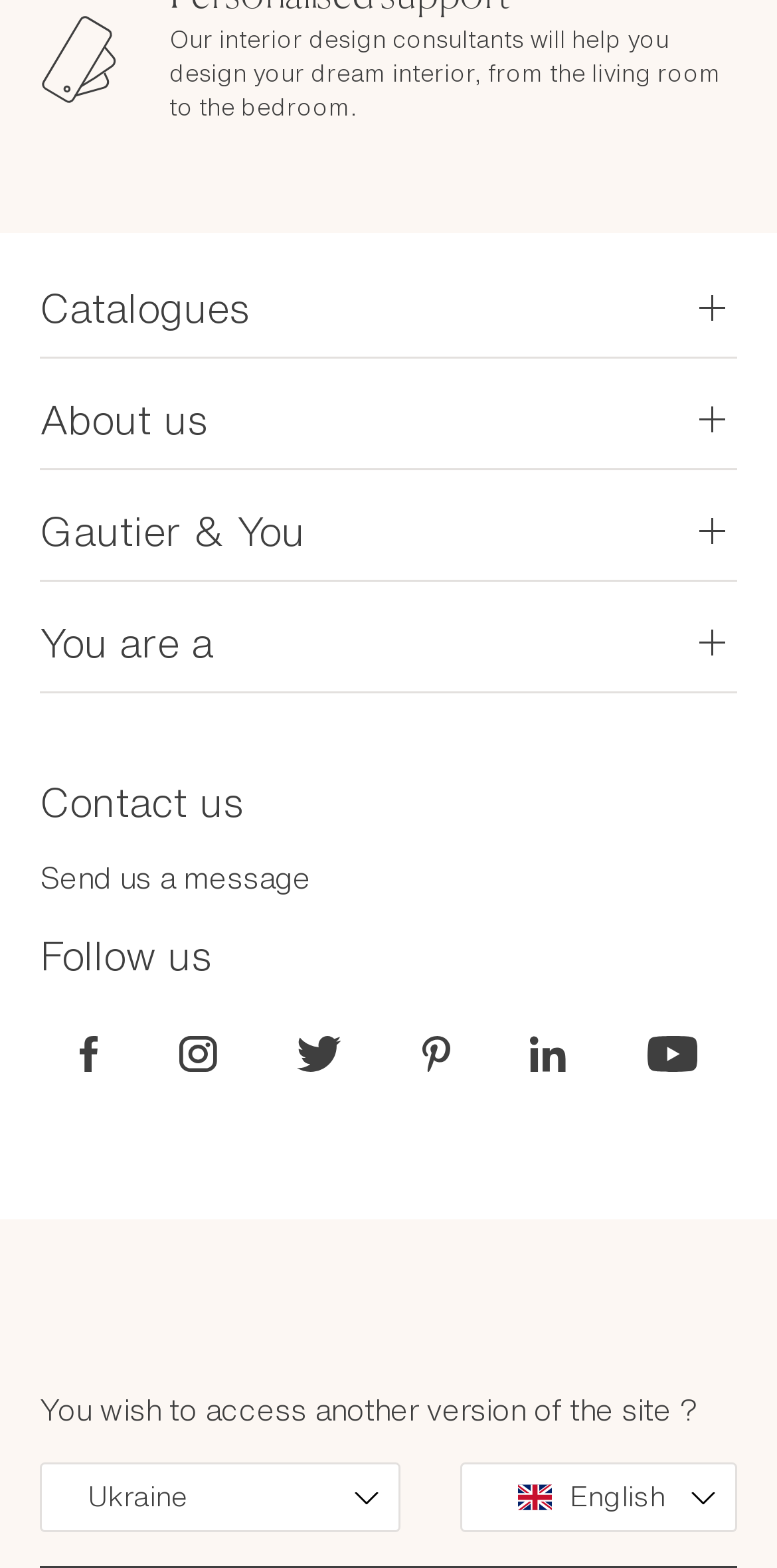What is the main service offered by this company?
From the image, provide a succinct answer in one word or a short phrase.

Interior design